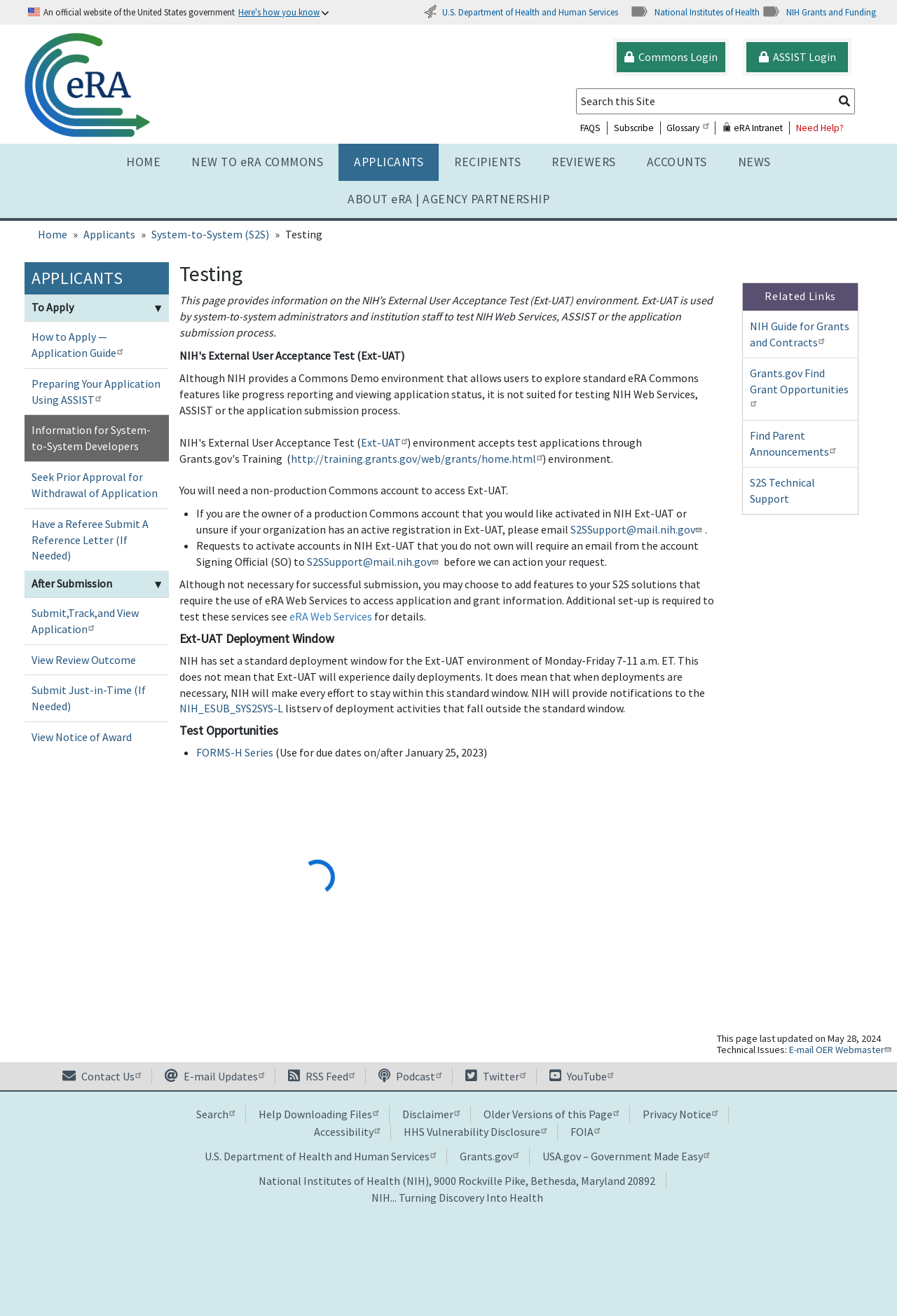Determine the bounding box coordinates for the element that should be clicked to follow this instruction: "Search this site". The coordinates should be given as four float numbers between 0 and 1, in the format [left, top, right, bottom].

[0.642, 0.067, 0.953, 0.087]